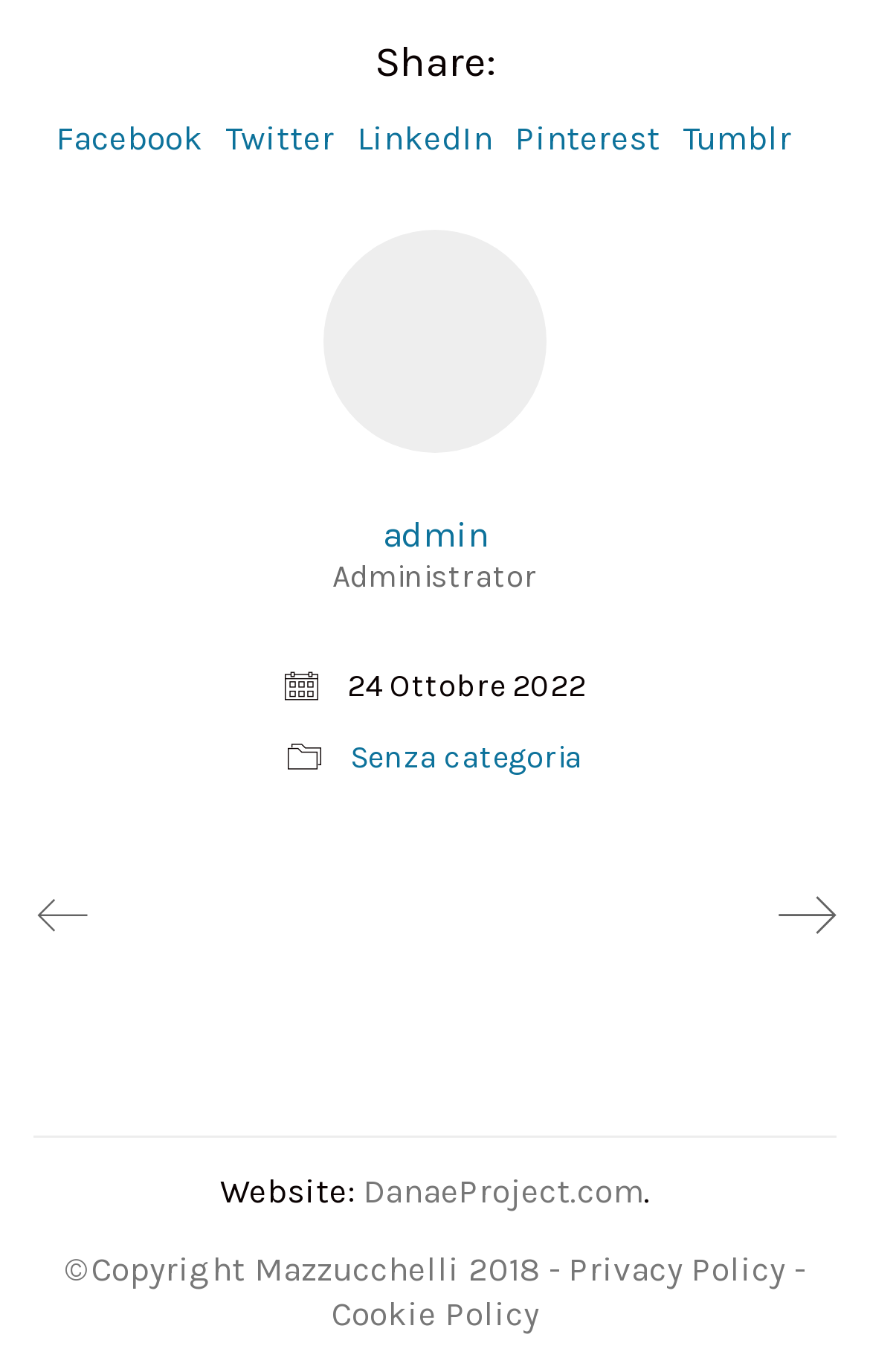How many social media links are available?
Deliver a detailed and extensive answer to the question.

I counted the number of social media links available on the webpage, which are Facebook, Twitter, LinkedIn, Pinterest, and Tumblr, and found that there are 5 links in total.